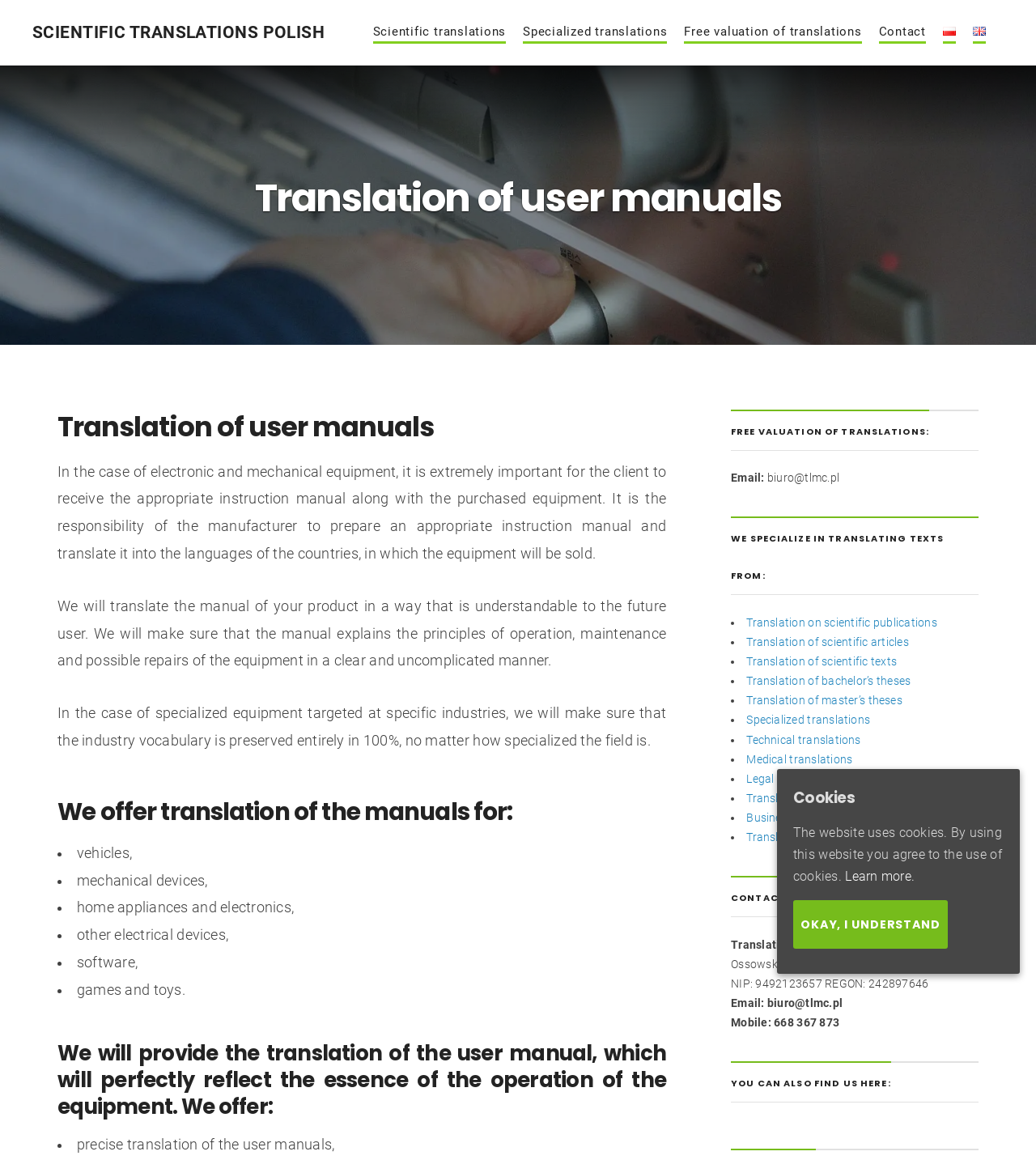Extract the primary header of the webpage and generate its text.

Translation of user manuals